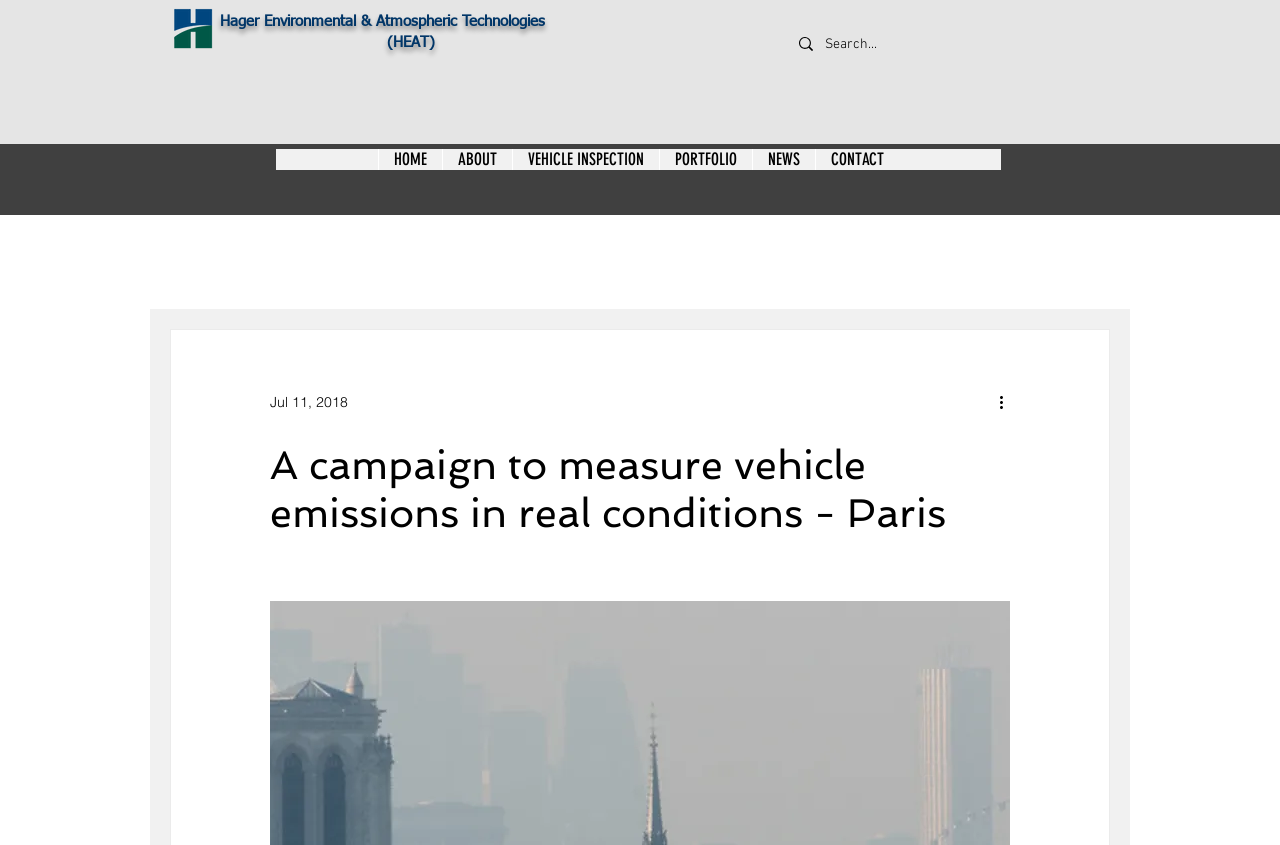Locate the coordinates of the bounding box for the clickable region that fulfills this instruction: "View NEWS".

[0.588, 0.176, 0.637, 0.201]